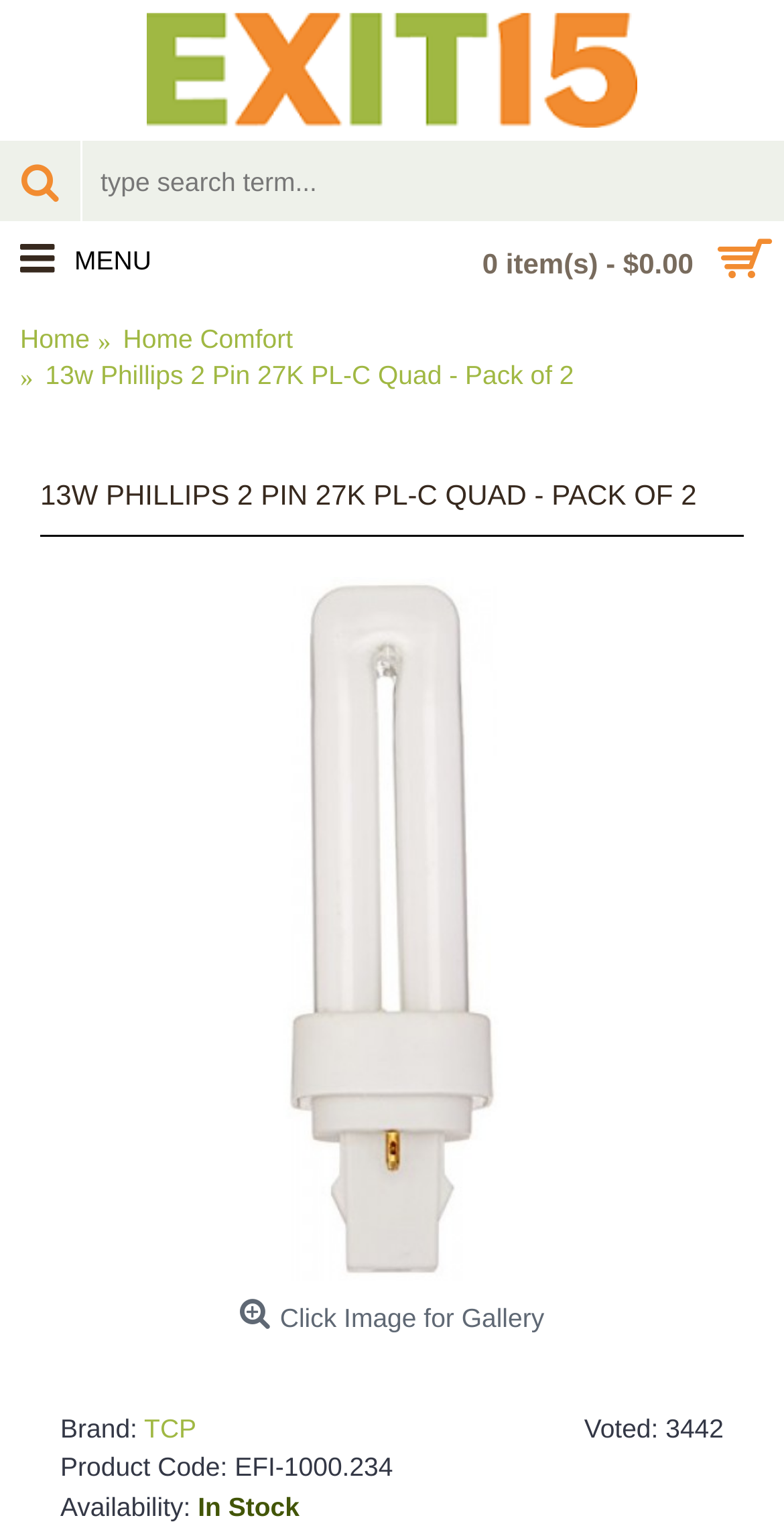What is the current availability of the product?
Using the information from the image, answer the question thoroughly.

I found the availability of the product by looking at the 'Availability:' label on the webpage, which is located near the bottom of the page. Next to the label is a text that says 'In Stock', which indicates the current availability of the product.